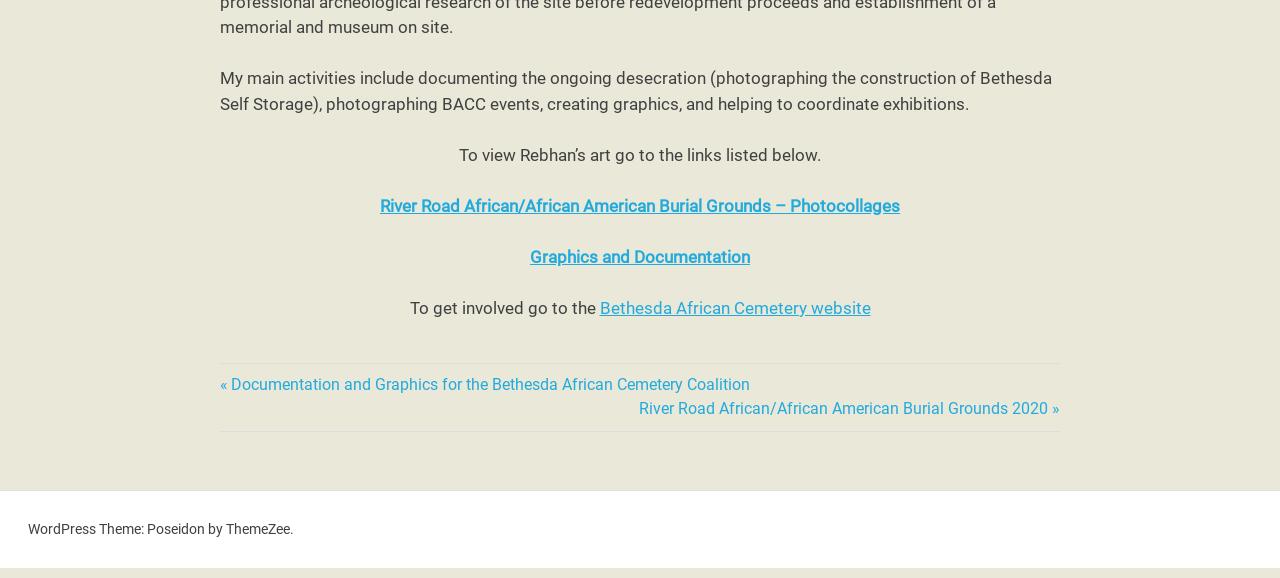Given the element description Graphics and Documentation, specify the bounding box coordinates of the corresponding UI element in the format (top-left x, top-left y, bottom-right x, bottom-right y). All values must be between 0 and 1.

[0.414, 0.426, 0.586, 0.461]